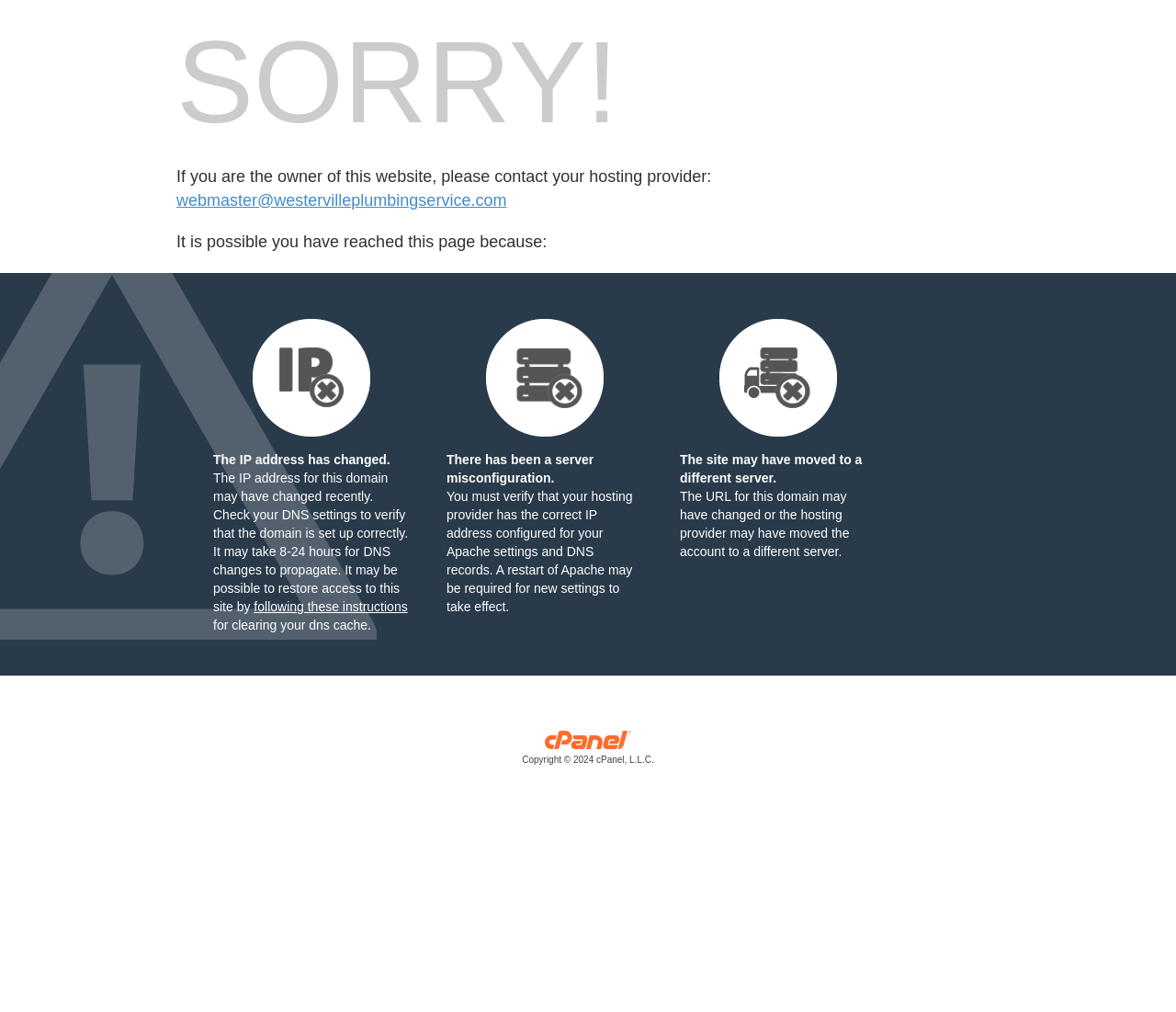Based on the image, please elaborate on the answer to the following question:
What is the website owner advised to do?

The website displays an error message suggesting that the website owner should contact their hosting provider, implying that there is an issue with the website's configuration or setup.